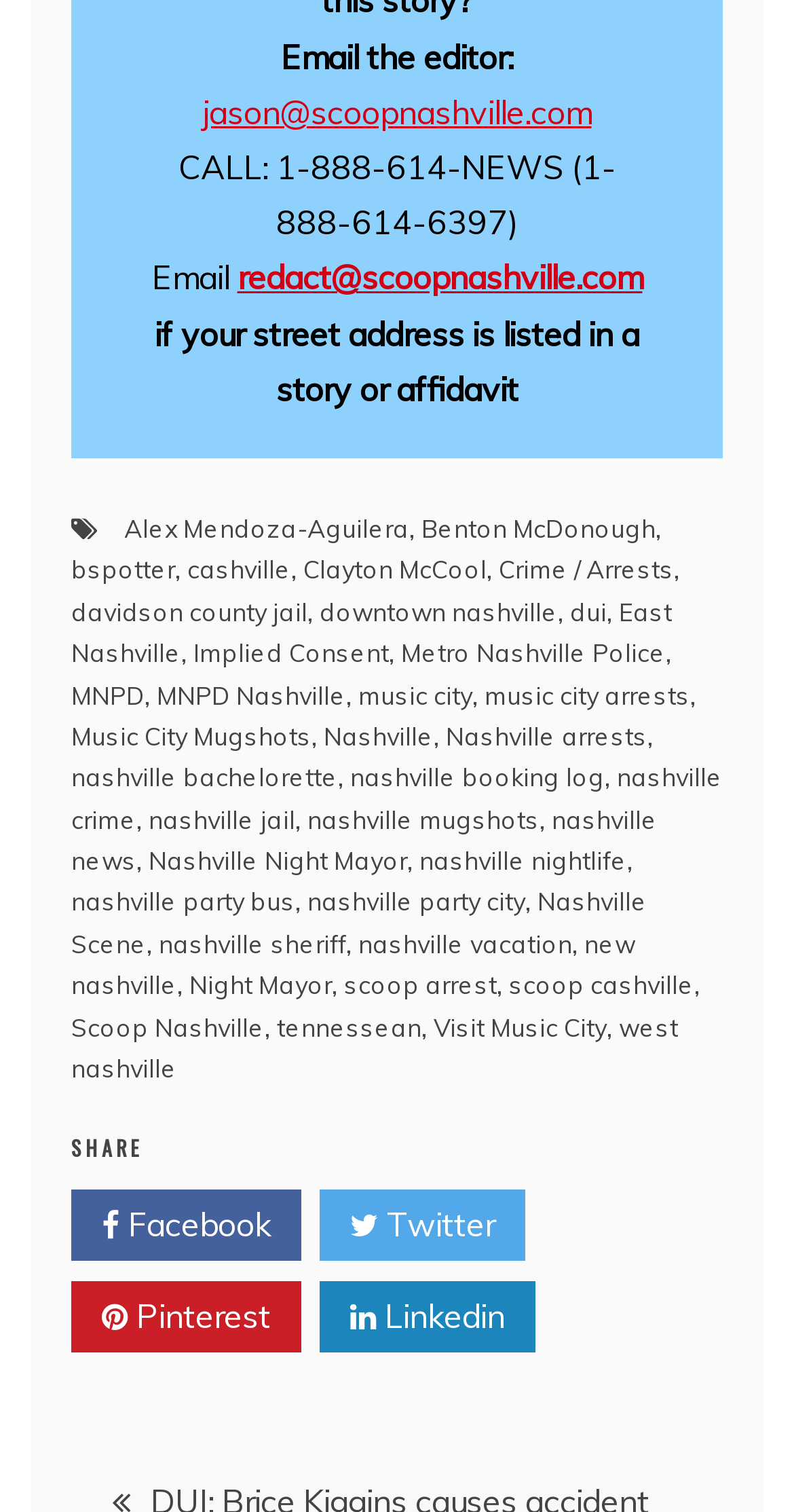Find the UI element described as: "downtown nashville" and predict its bounding box coordinates. Ensure the coordinates are four float numbers between 0 and 1, [left, top, right, bottom].

[0.403, 0.394, 0.703, 0.415]